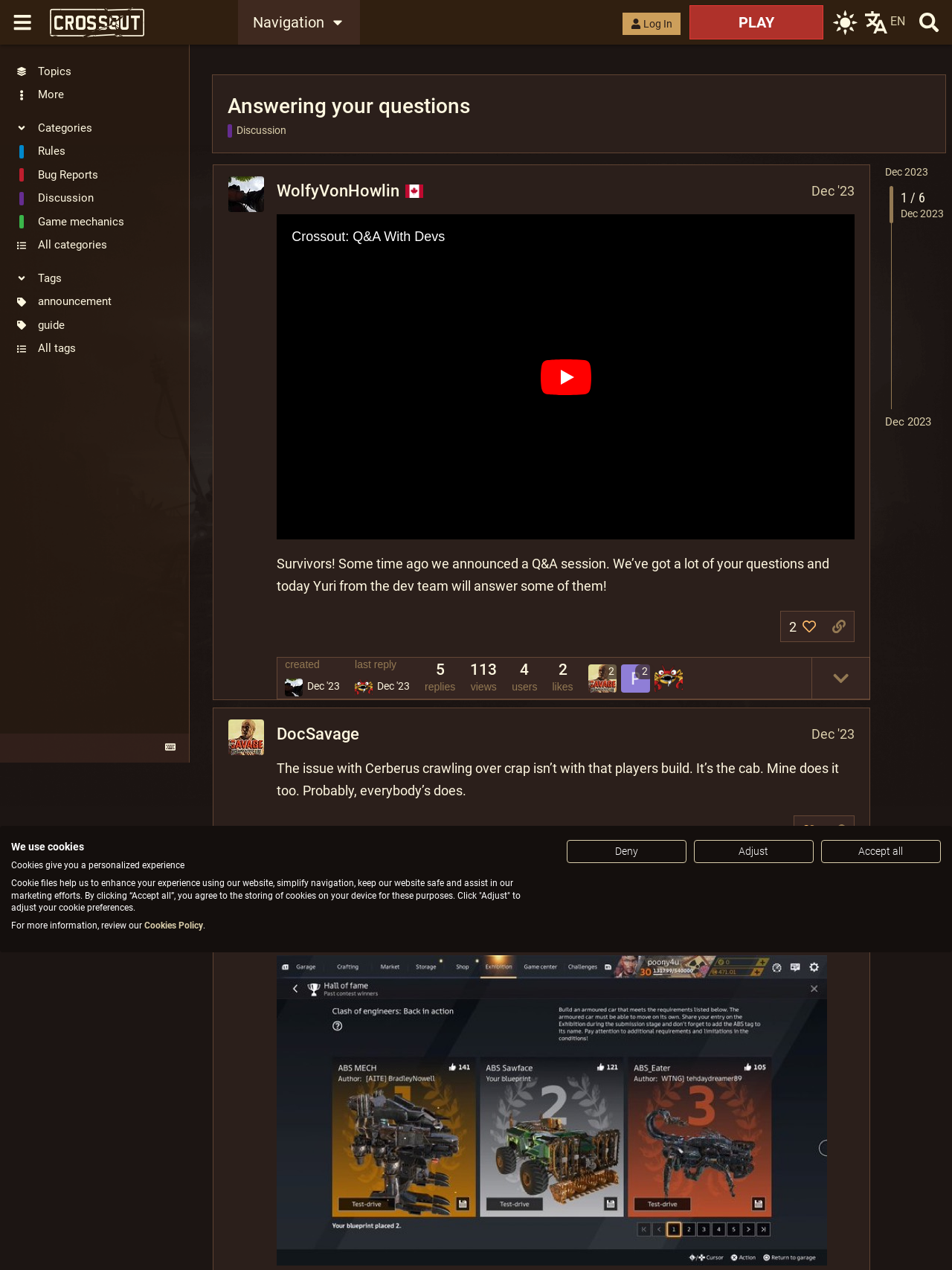Identify the bounding box coordinates of the section to be clicked to complete the task described by the following instruction: "Expand the topic details". The coordinates should be four float numbers between 0 and 1, formatted as [left, top, right, bottom].

[0.852, 0.518, 0.913, 0.55]